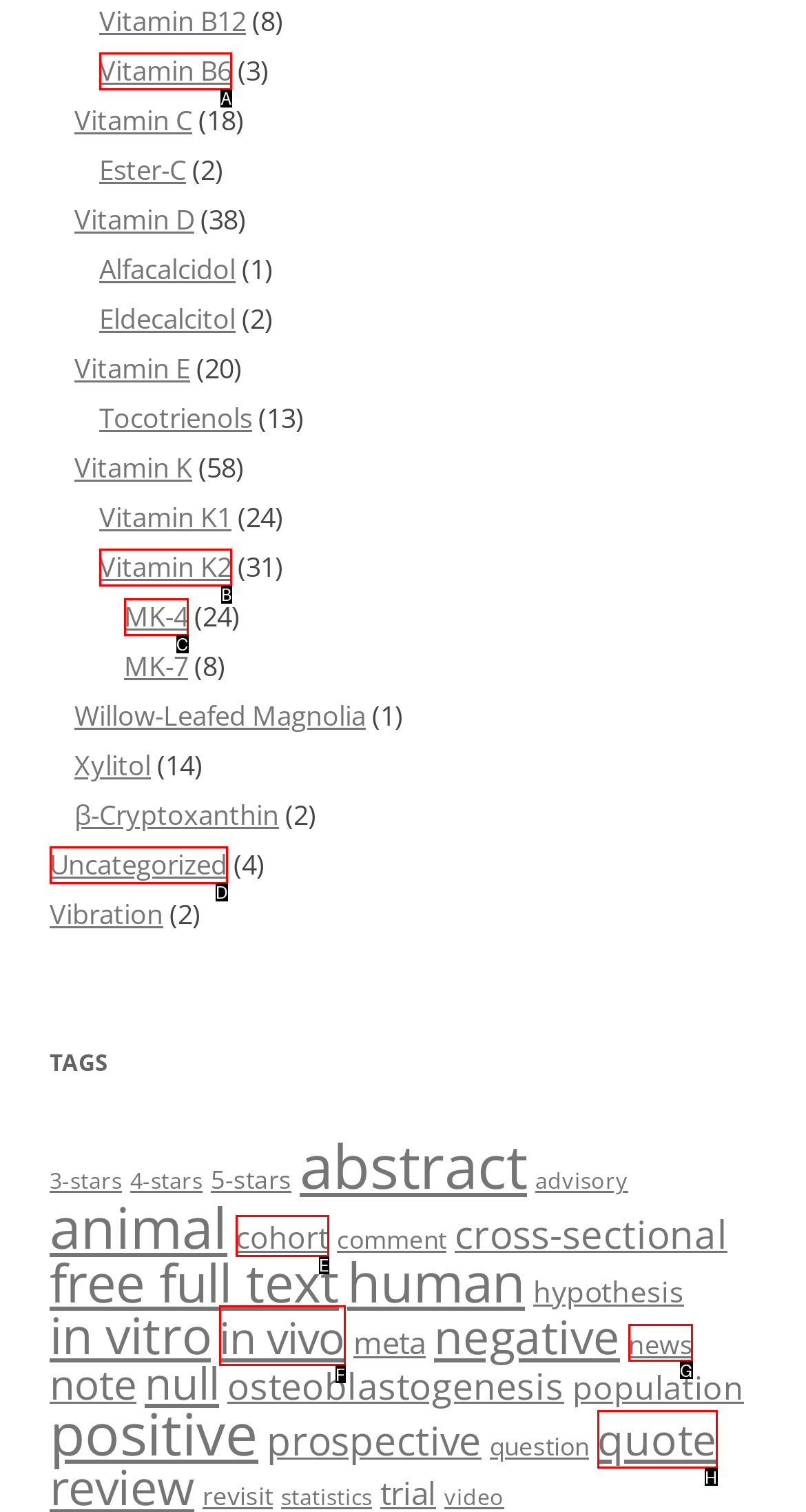Point out the option that best suits the description: Vitamin K2
Indicate your answer with the letter of the selected choice.

B